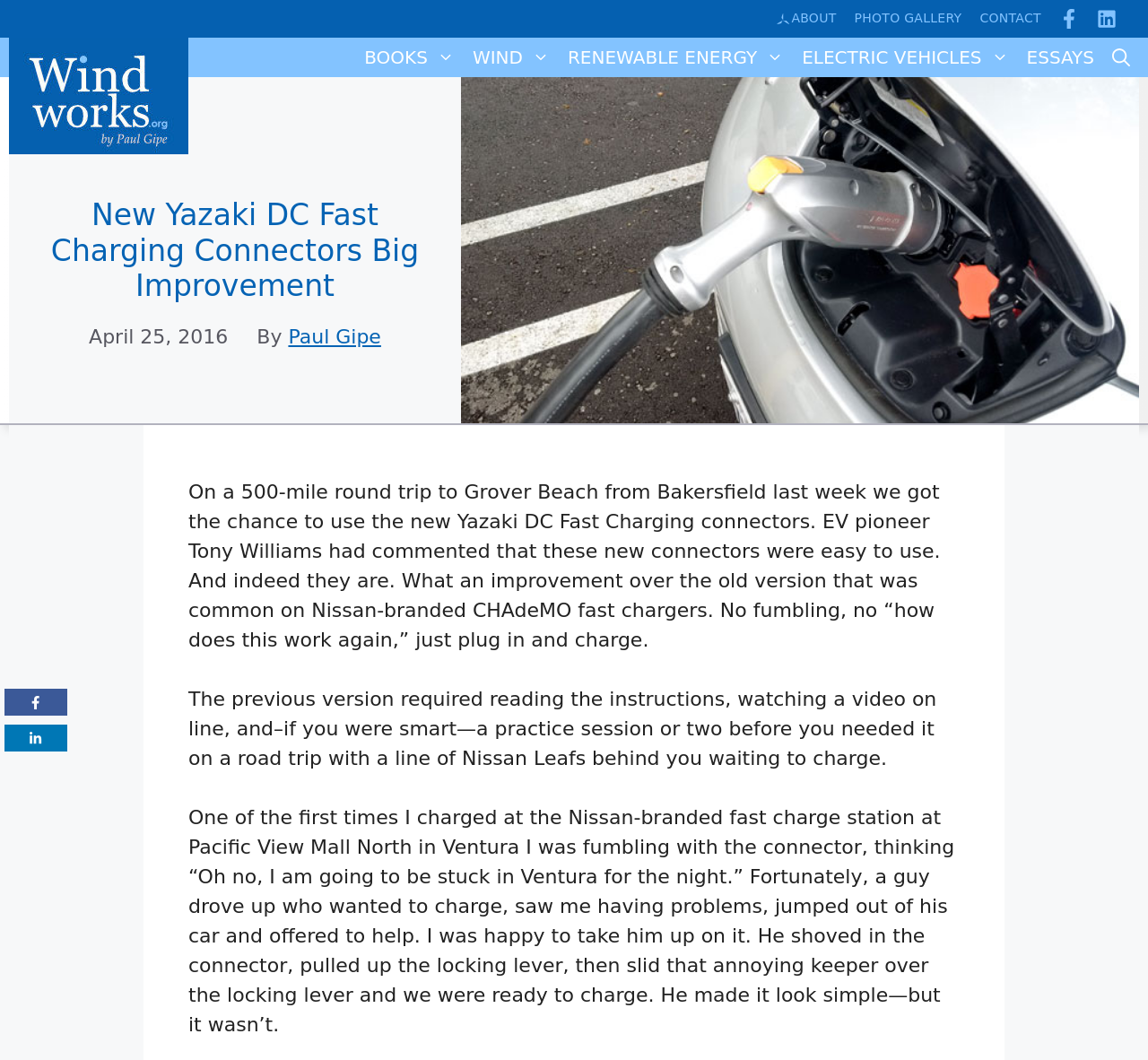Determine the bounding box coordinates of the area to click in order to meet this instruction: "View ujęcie części wystawy".

None